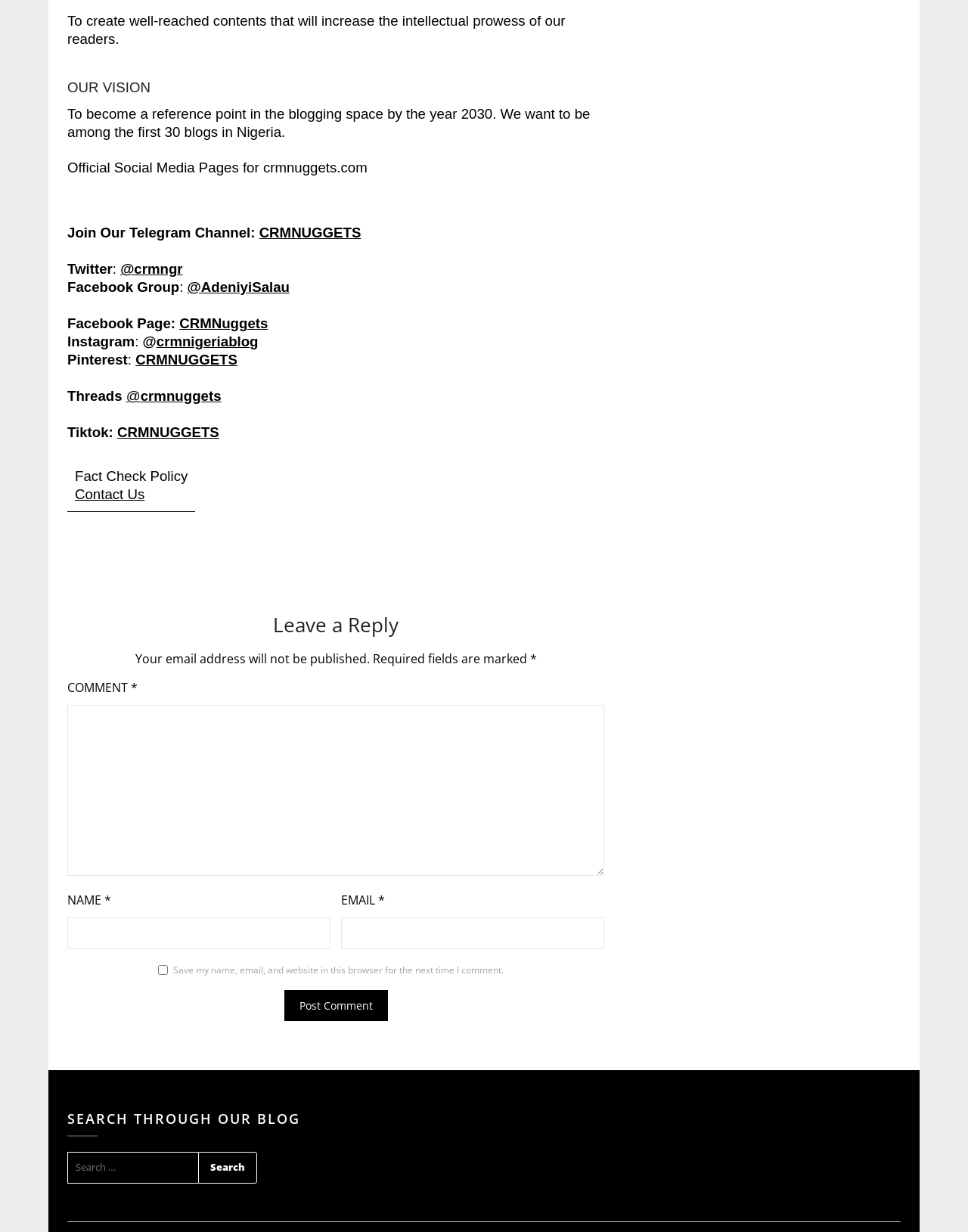What is the vision of crmnuggets.com?
Please provide a single word or phrase as the answer based on the screenshot.

To create well-reached contents